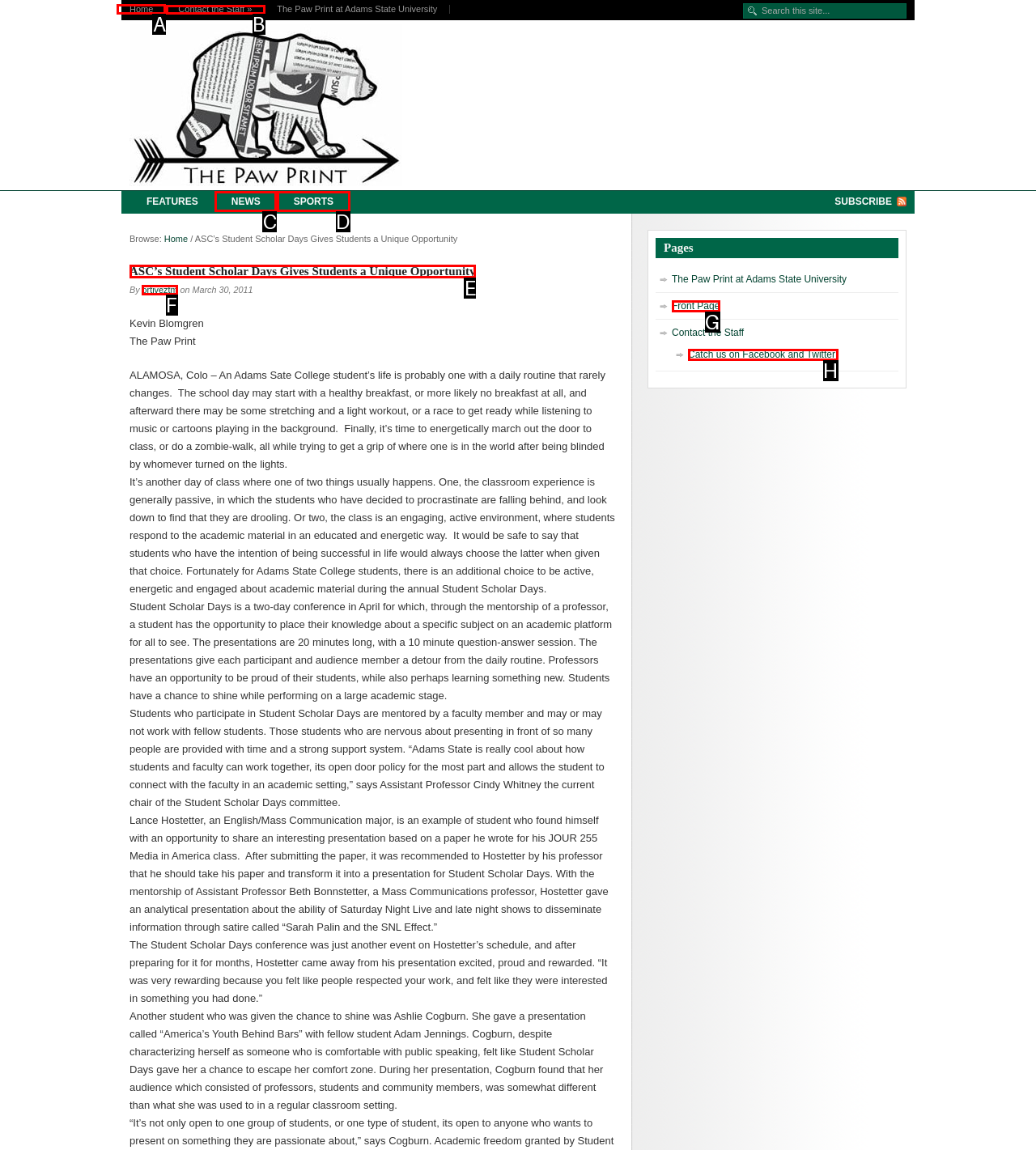Select the proper UI element to click in order to perform the following task: Click the 'JOIN OUR BROOKLYN STUDIO WAITLIST HERE' link. Indicate your choice with the letter of the appropriate option.

None